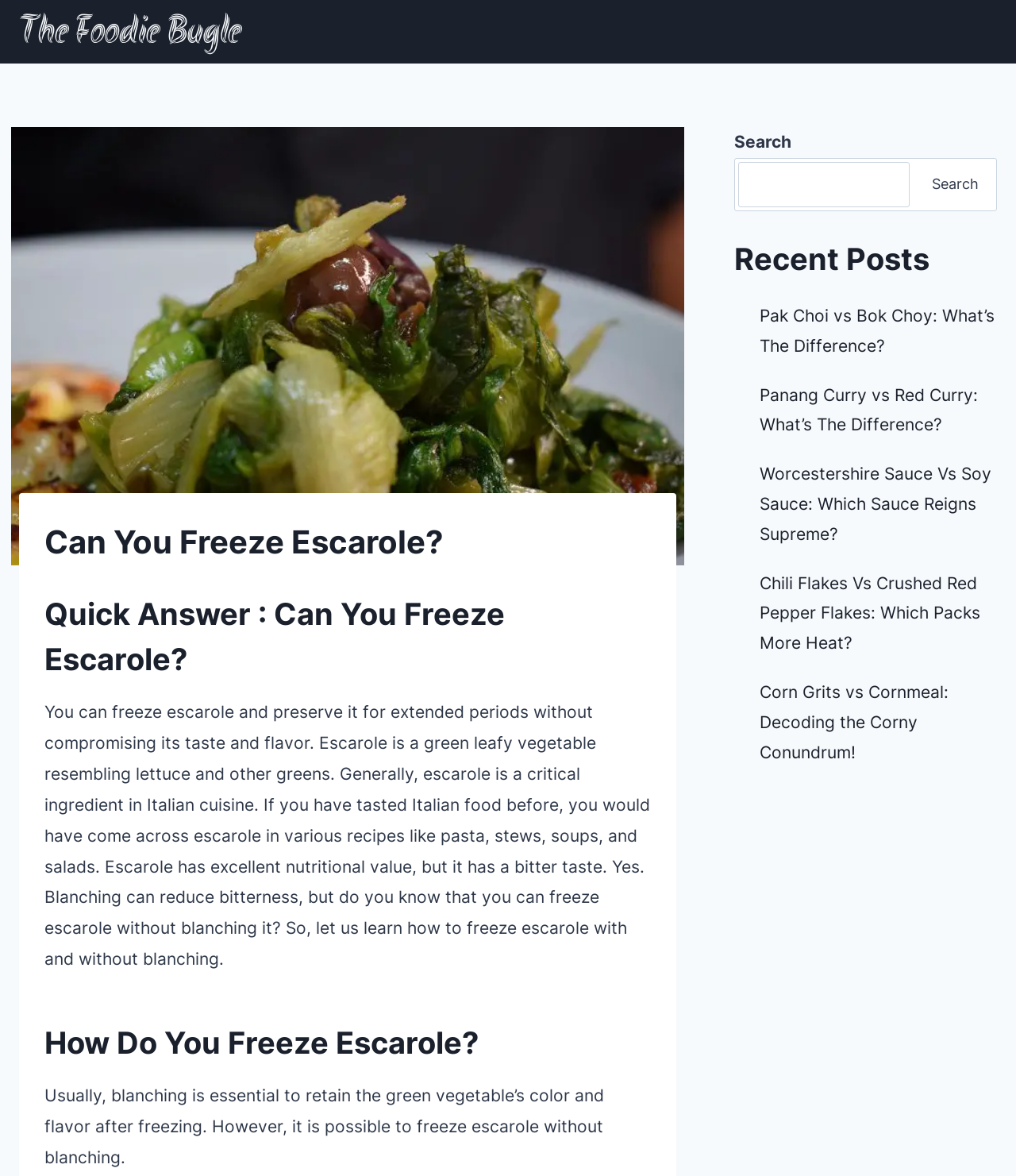Bounding box coordinates must be specified in the format (top-left x, top-left y, bottom-right x, bottom-right y). All values should be floating point numbers between 0 and 1. What are the bounding box coordinates of the UI element described as: Search

[0.903, 0.138, 0.977, 0.177]